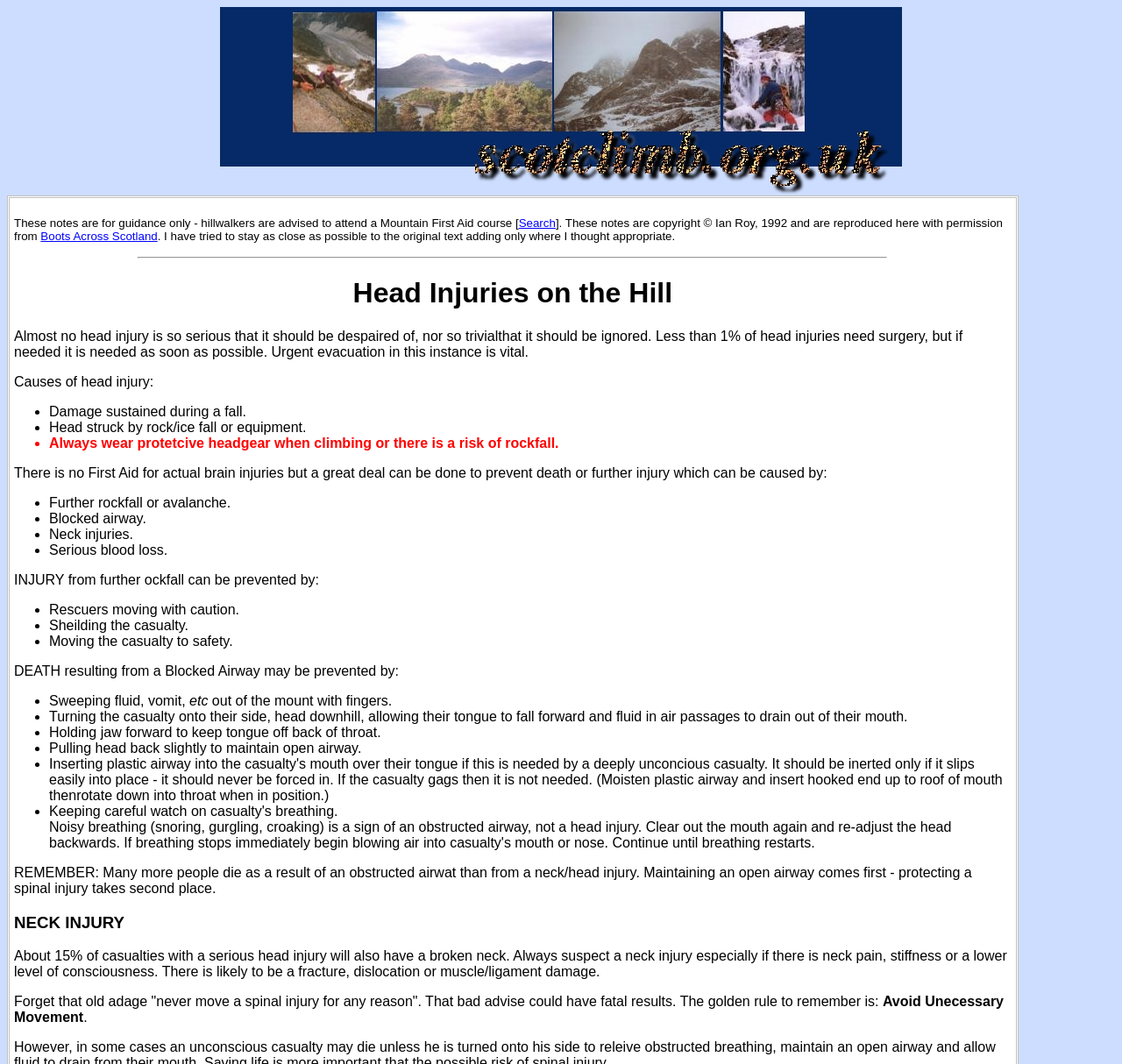Please identify the primary heading on the webpage and return its text.

Head Injuries on the Hill